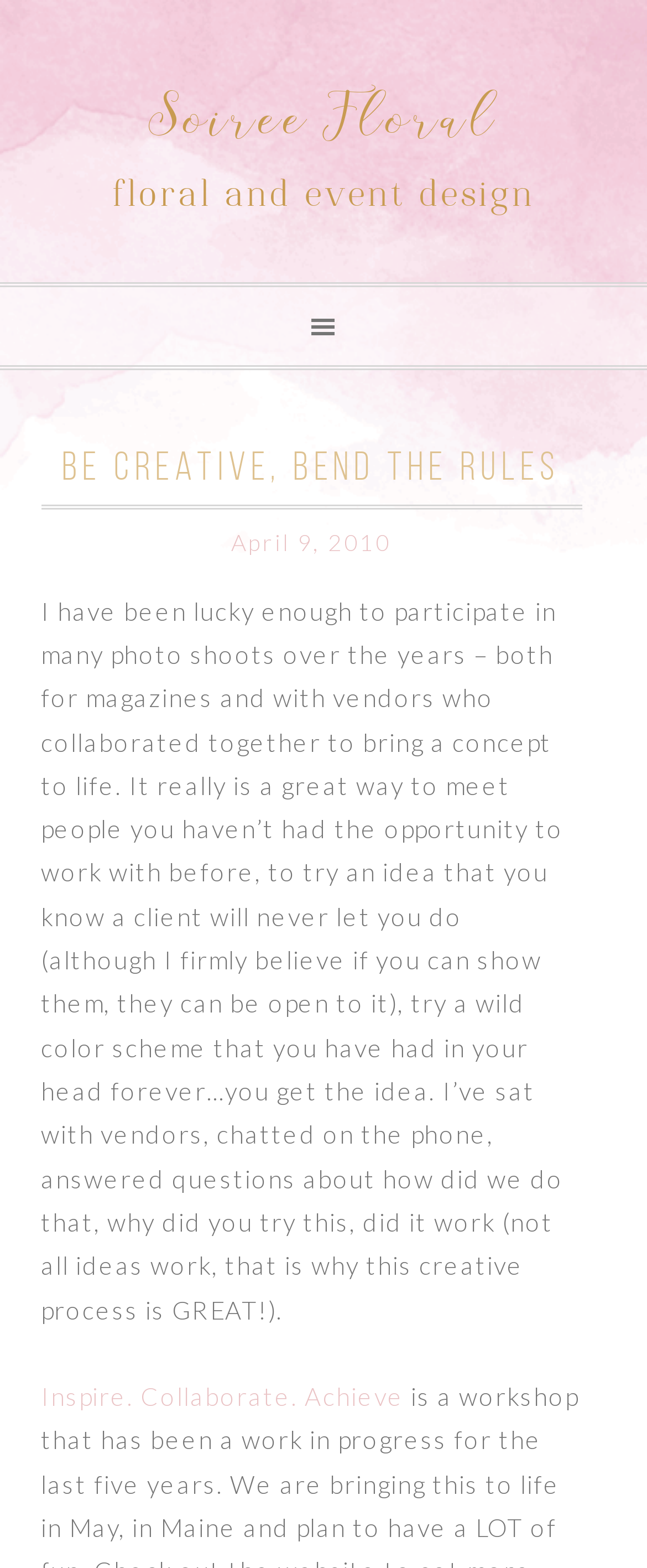Show the bounding box coordinates for the HTML element described as: "Inspire. Collaborate. Achieve".

[0.063, 0.881, 0.624, 0.9]